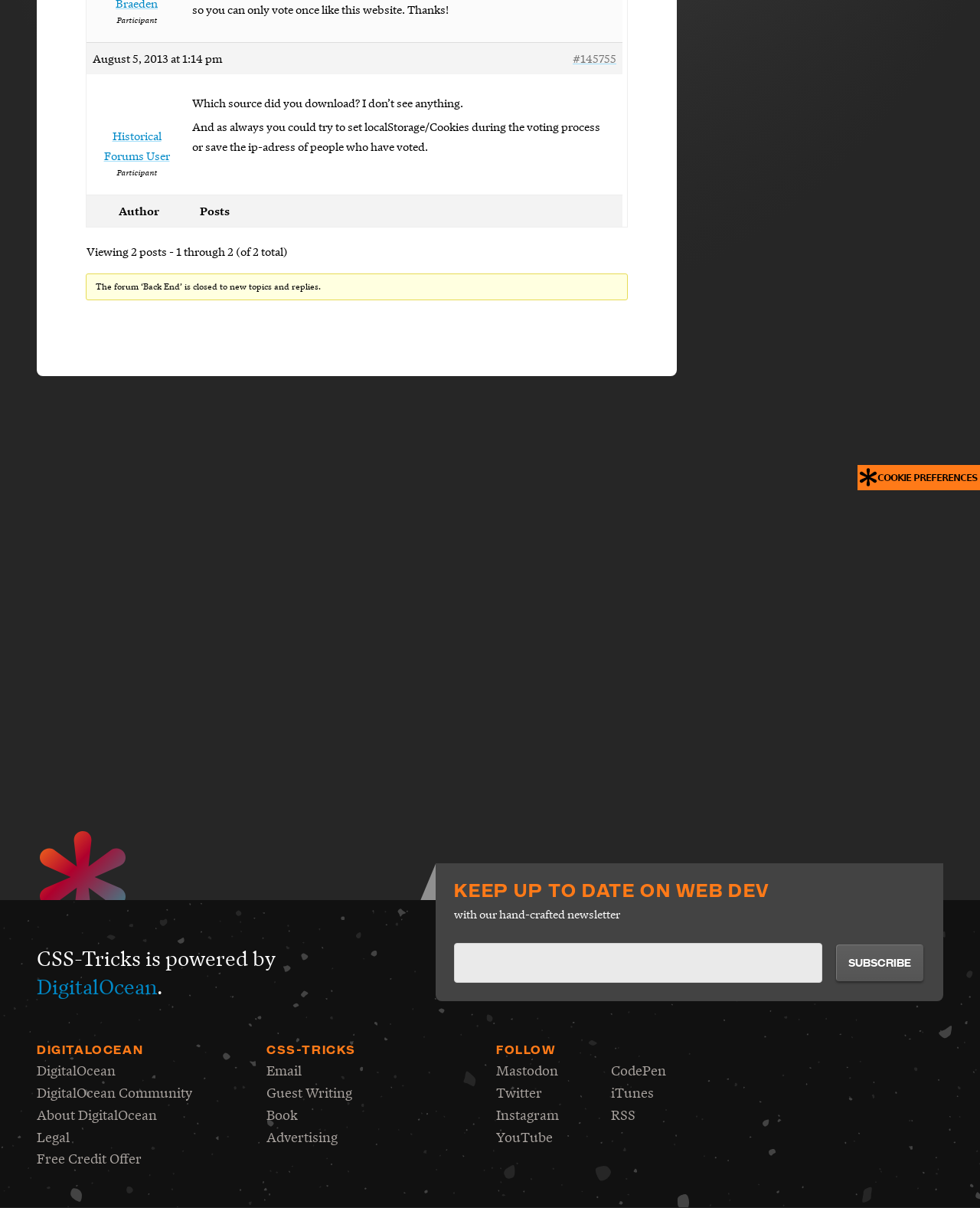Identify the bounding box coordinates for the UI element described as: "Guest Writing".

[0.272, 0.896, 0.359, 0.914]